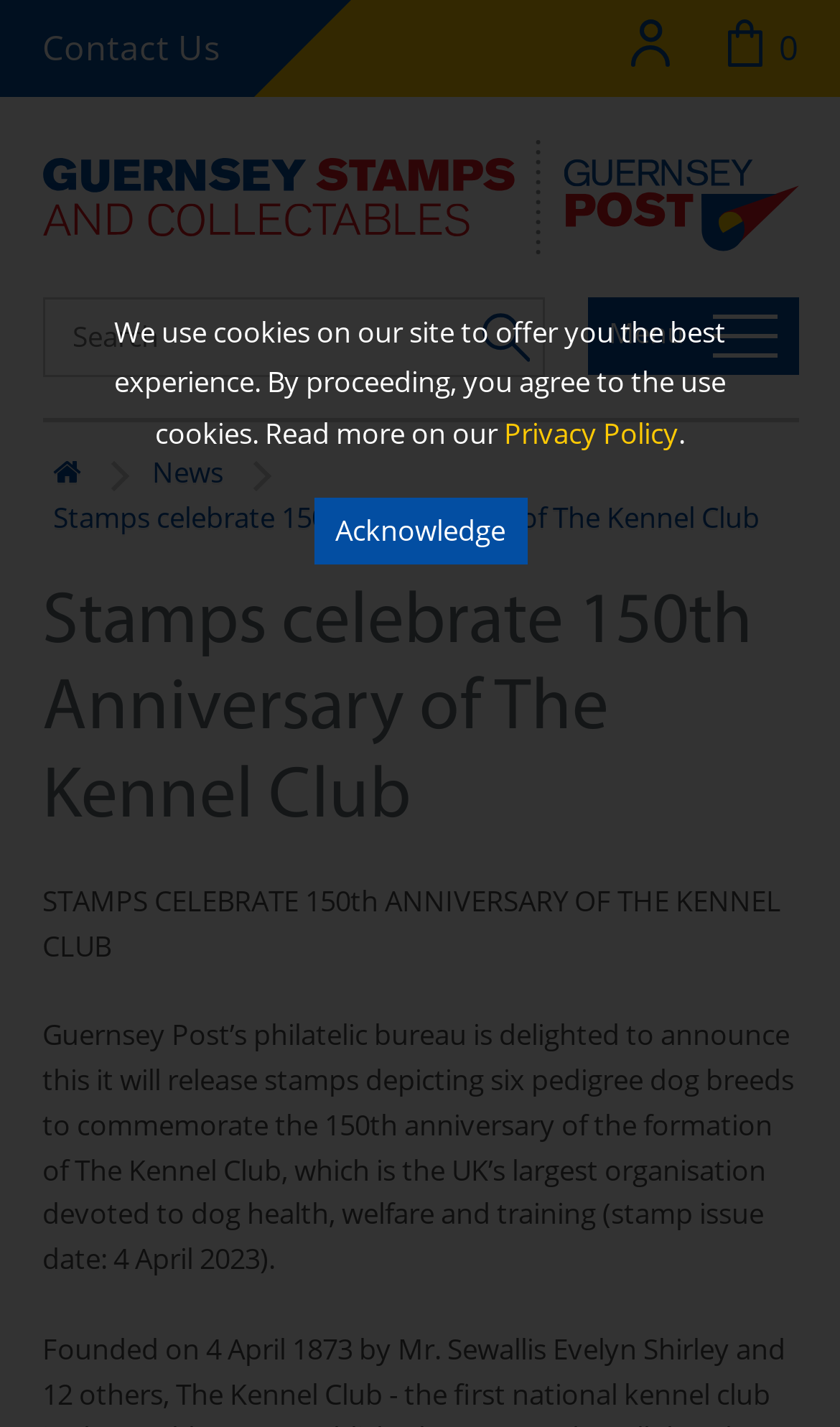Describe all the significant parts and information present on the webpage.

The webpage is about Guernsey Post's philatelic bureau releasing stamps to commemorate the 150th anniversary of The Kennel Club, the UK's largest organization devoted to dog health, welfare, and training. 

At the top left, there is a link to "Contact Us" and a search box with a button next to it. On the top right, there are three images, likely icons or logos, and a link with no text. 

Below the top section, there is a main heading that reads "Stamps celebrate 150th Anniversary of The Kennel Club". Underneath the heading, there is a paragraph of text that describes the stamp issue, including the breeds featured and the release date. 

To the left of the main content, there are several links, including "News" and an icon-only link. On the right side, there is a menu link and an image, likely a menu icon. 

At the bottom of the page, there is a notice about the use of cookies, with a link to the "Privacy Policy" and an "Acknowledge" button.